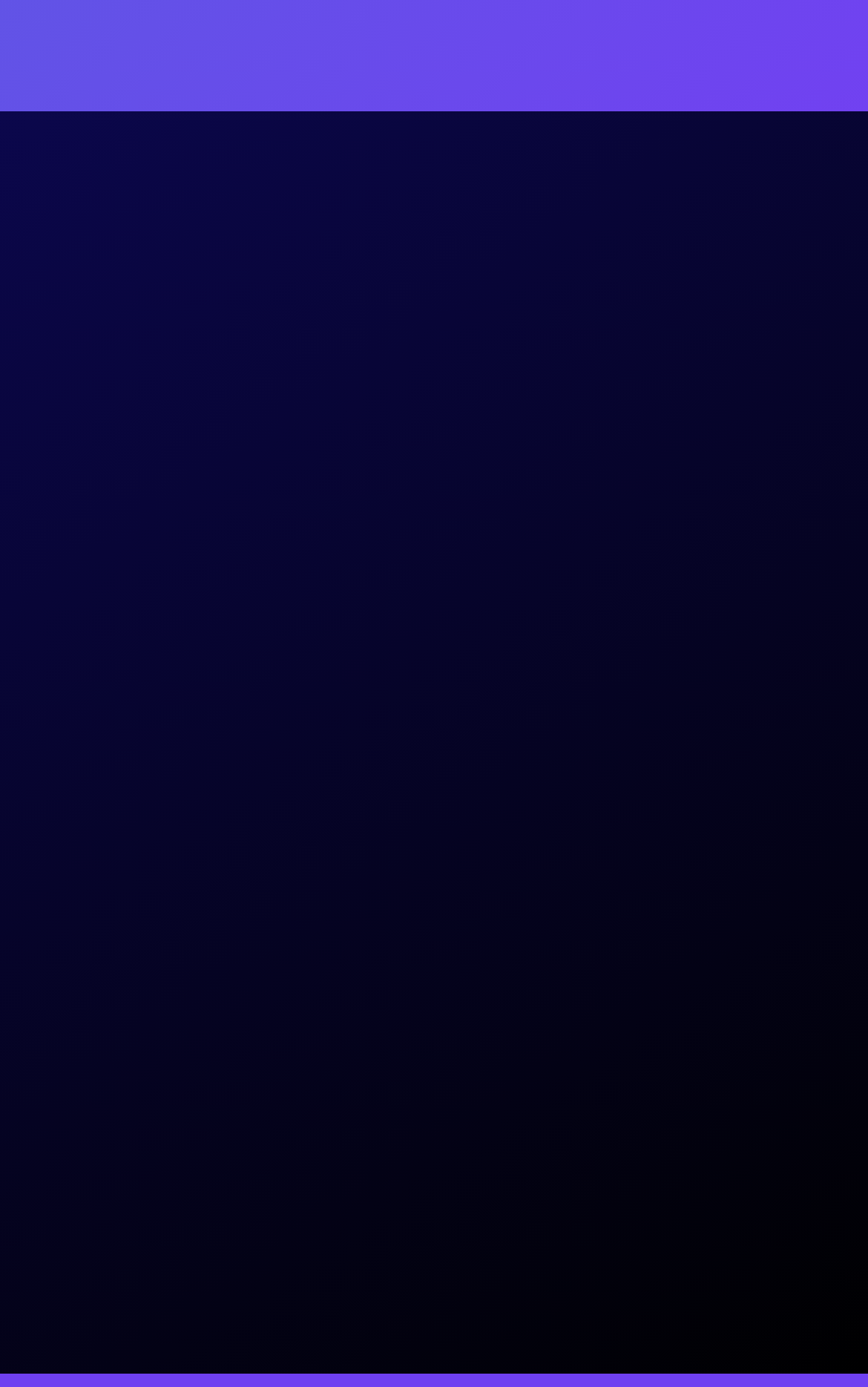Using floating point numbers between 0 and 1, provide the bounding box coordinates in the format (top-left x, top-left y, bottom-right x, bottom-right y). Locate the UI element described here: parent_node: website building aria-label="website building"

[0.333, 0.611, 0.667, 0.642]